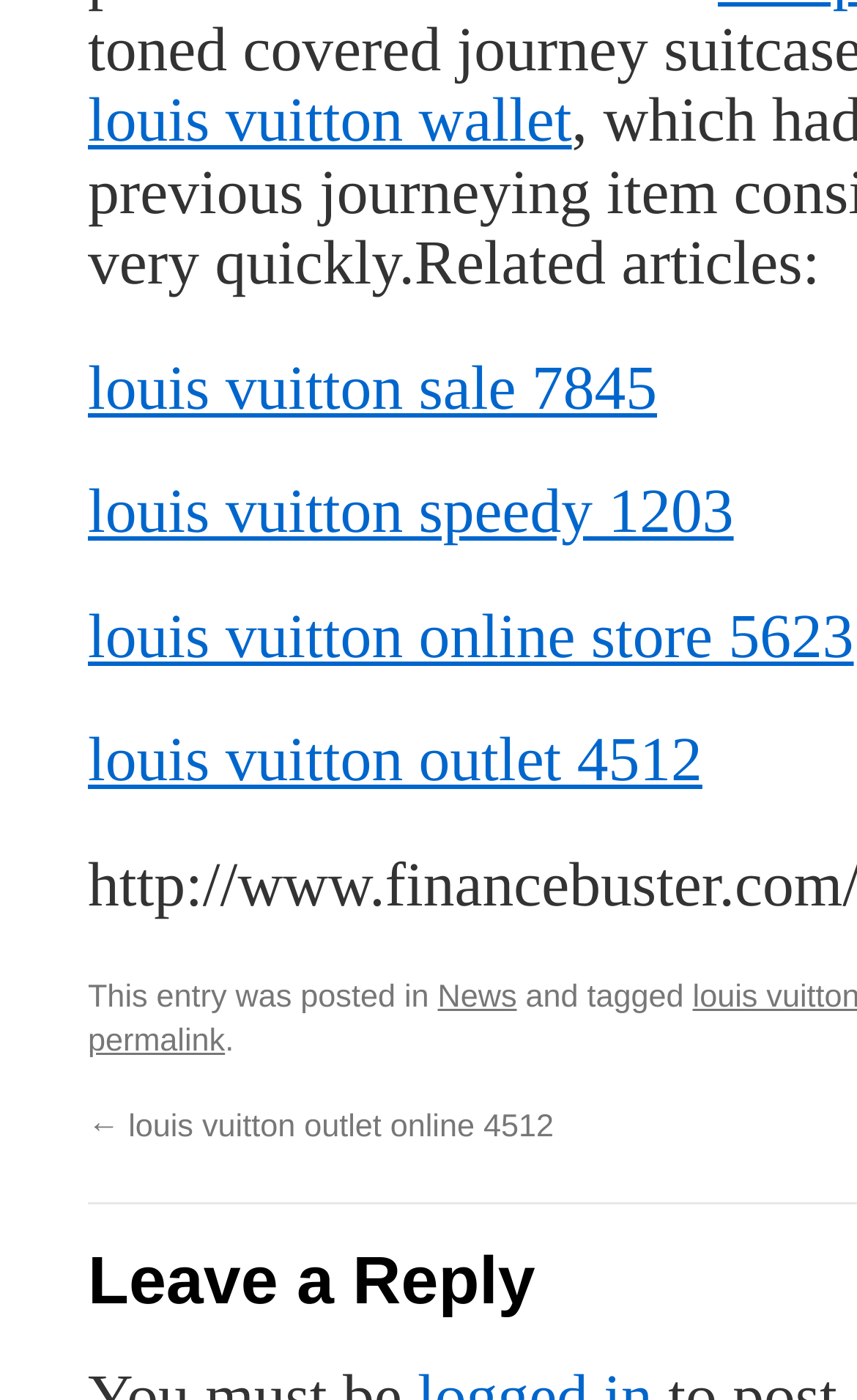Find and provide the bounding box coordinates for the UI element described here: "louis vuitton online store 5623". The coordinates should be given as four float numbers between 0 and 1: [left, top, right, bottom].

[0.103, 0.491, 0.996, 0.539]